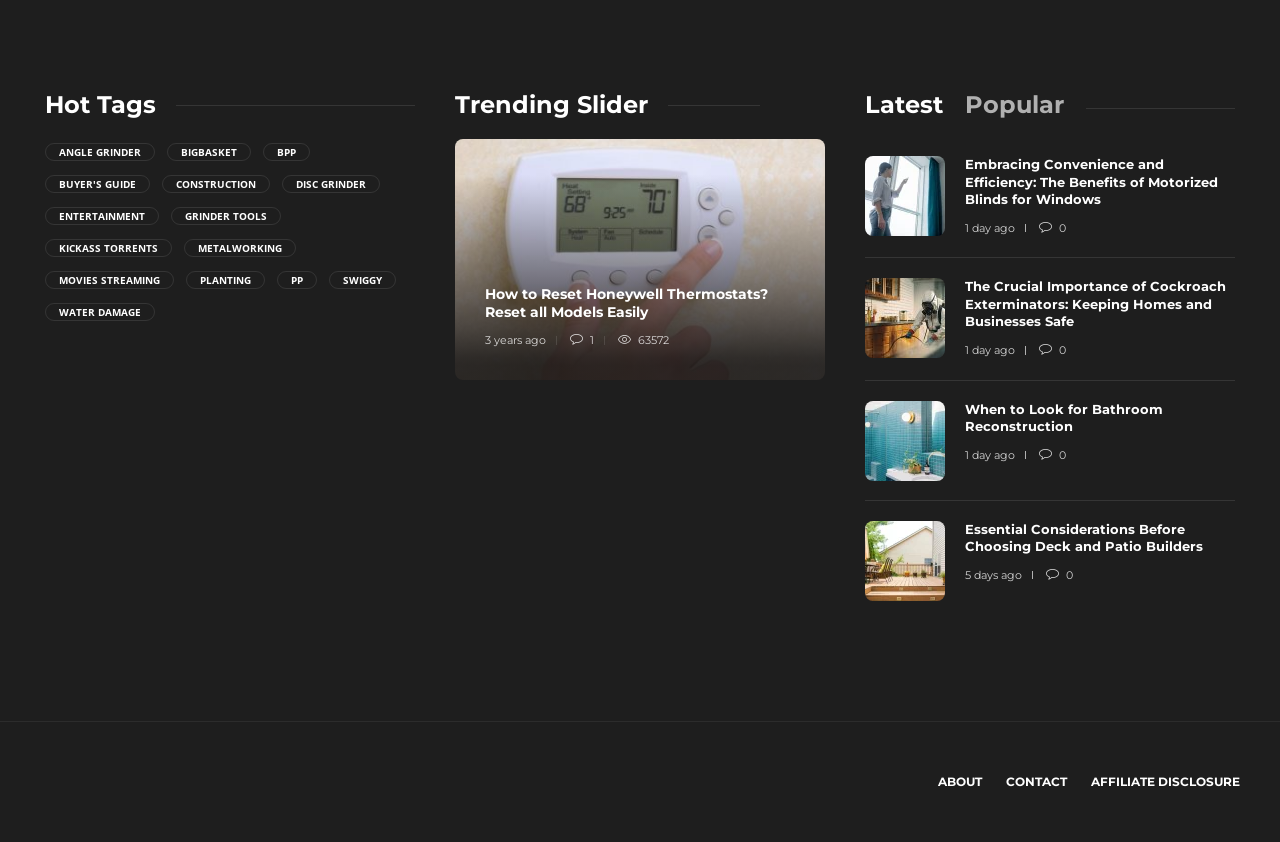Please determine the bounding box coordinates of the section I need to click to accomplish this instruction: "Check the link to Embracing Convenience and Efficiency: The Benefits of Motorized Blinds for Windows".

[0.754, 0.185, 0.965, 0.248]